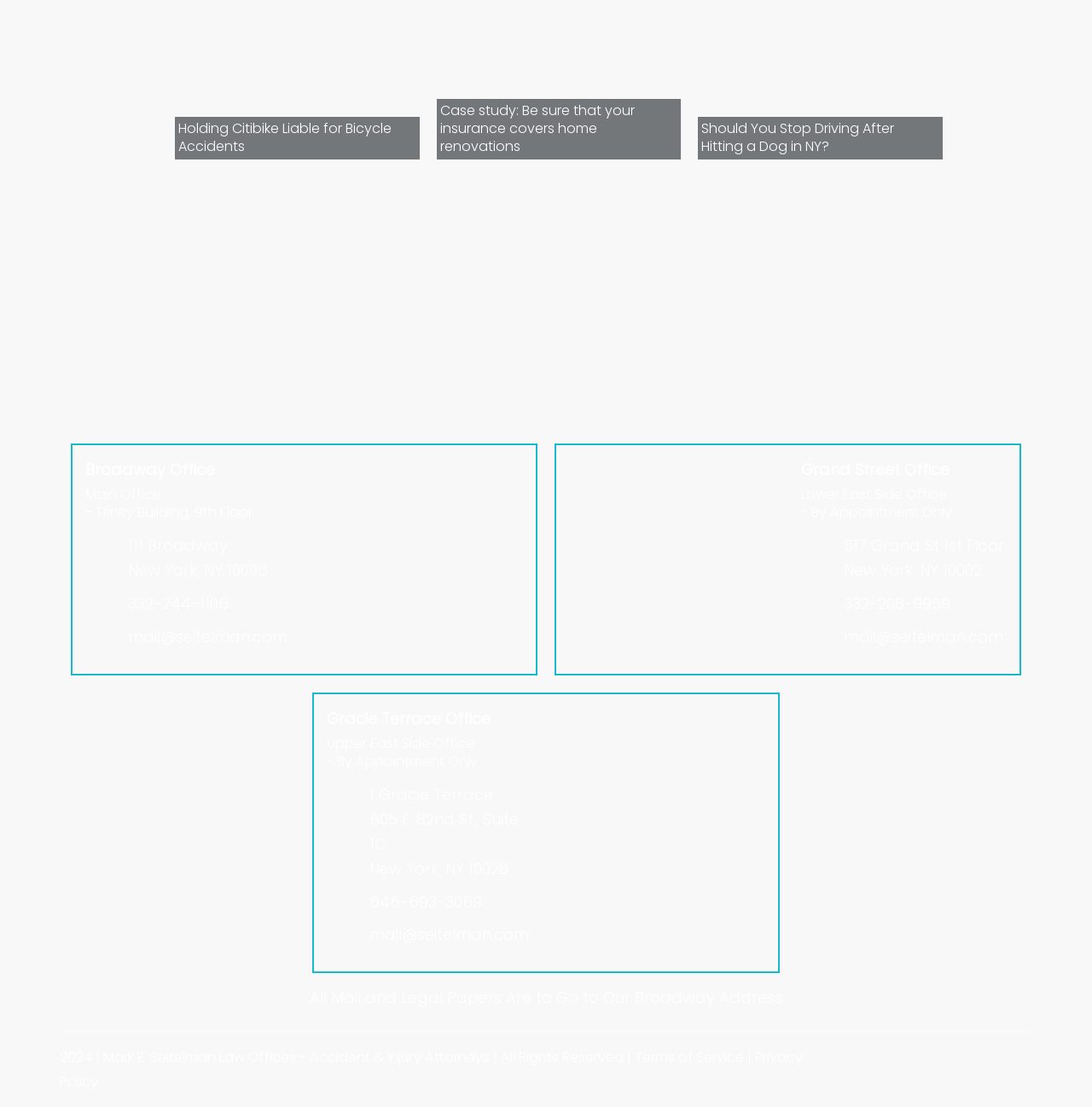Please provide a short answer using a single word or phrase for the question:
What is the phone number of the Grand Street Office?

332-208-9959